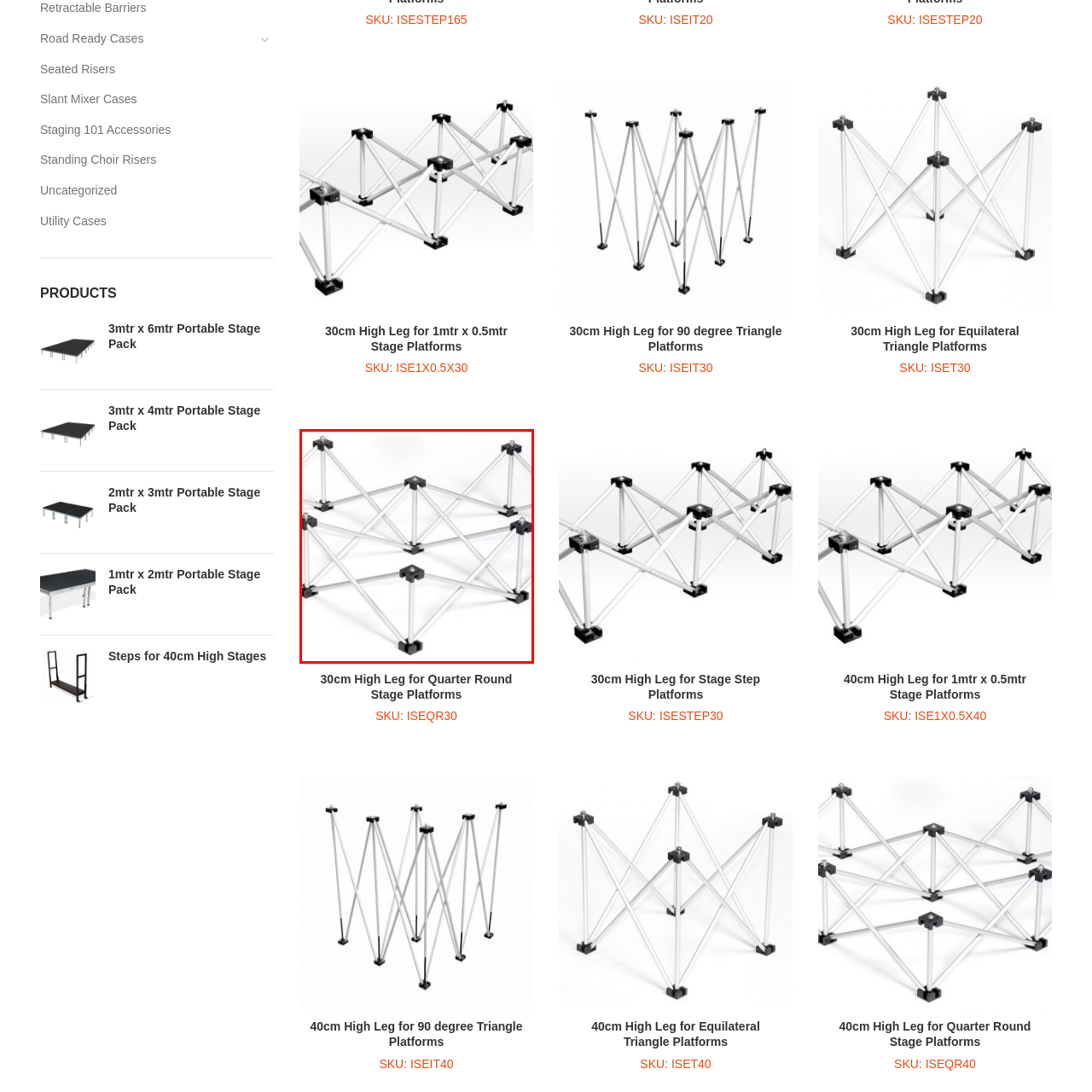What is the purpose of the framework?
Analyze the image highlighted by the red bounding box and give a detailed response to the question using the information from the image.

The caption explains that the framework is specifically designed for stage construction, emphasizing its importance in creating stable platforms for events, performances, or presentations.